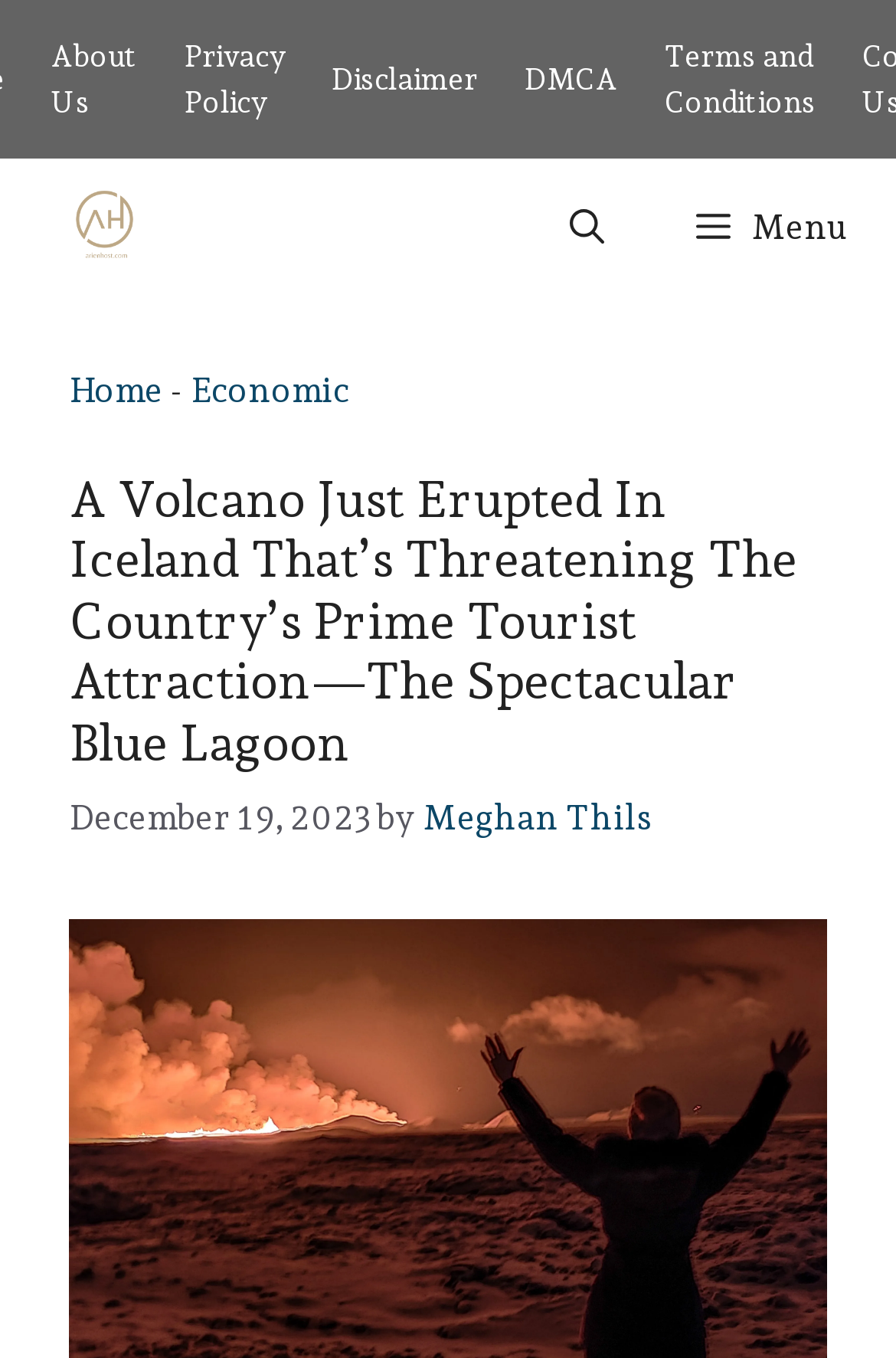Determine the bounding box coordinates of the area to click in order to meet this instruction: "Click the 'About Us' link".

[0.056, 0.029, 0.154, 0.087]